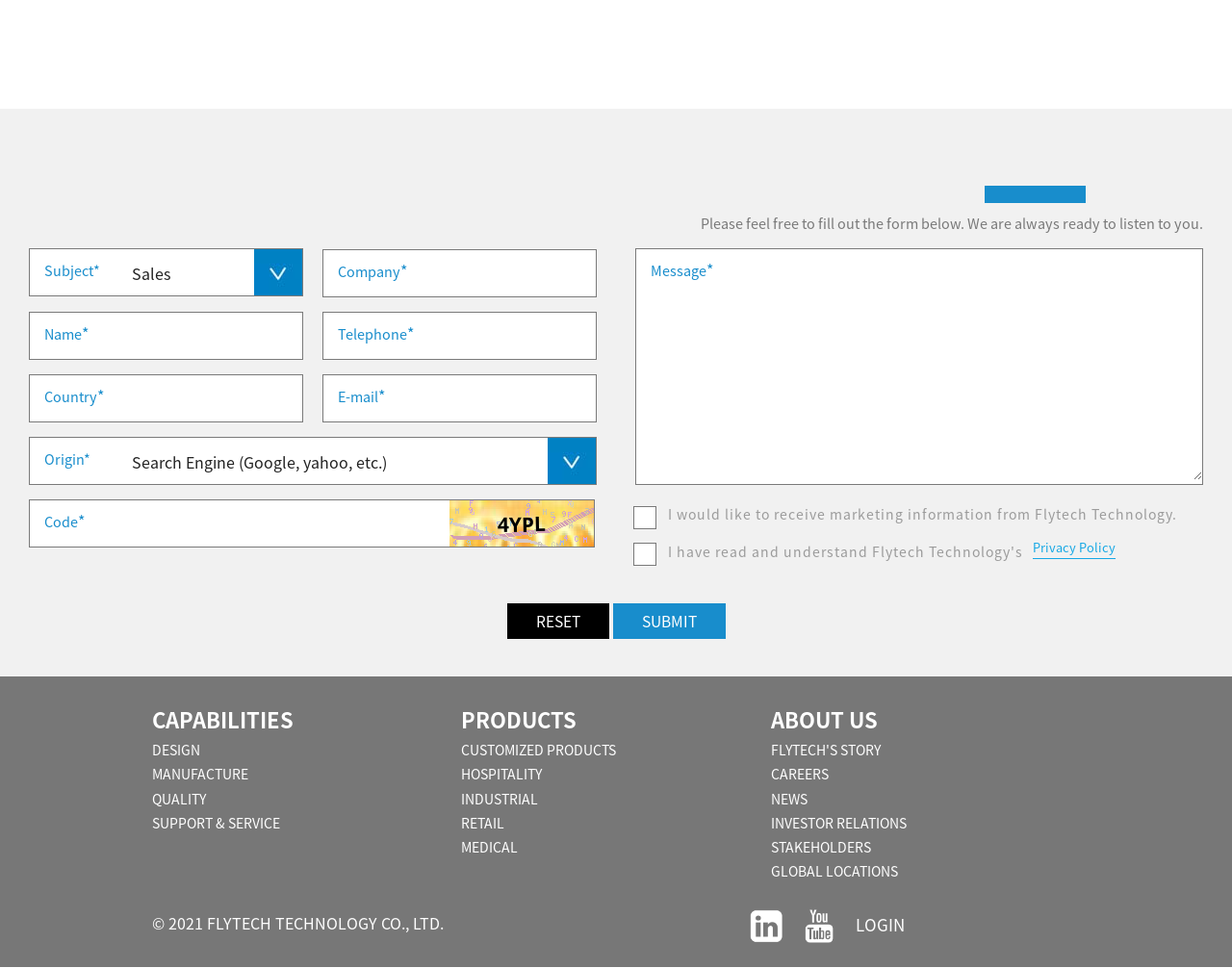Find the bounding box coordinates for the element that must be clicked to complete the instruction: "Enter your company name". The coordinates should be four float numbers between 0 and 1, indicated as [left, top, right, bottom].

[0.337, 0.263, 0.48, 0.303]